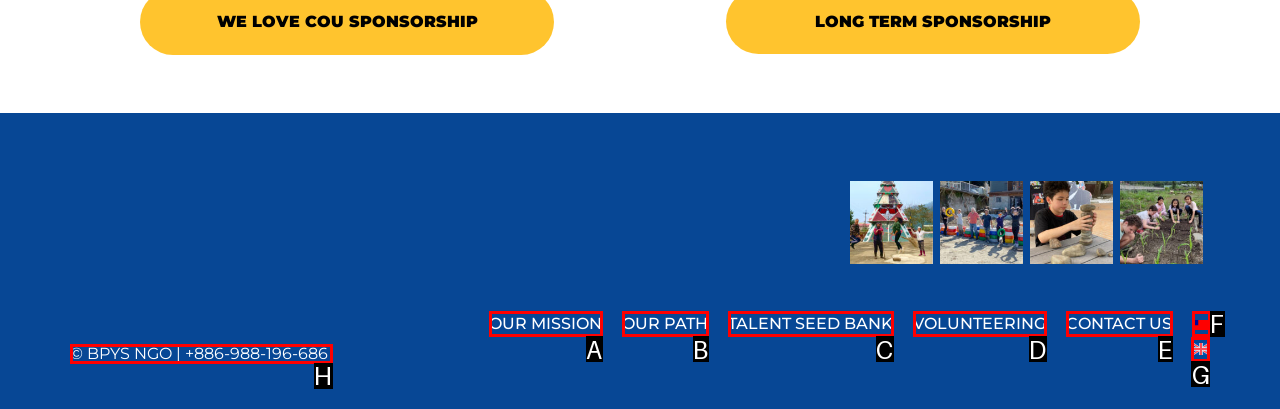Identify the correct option to click in order to complete this task: Switch to English
Answer with the letter of the chosen option directly.

G